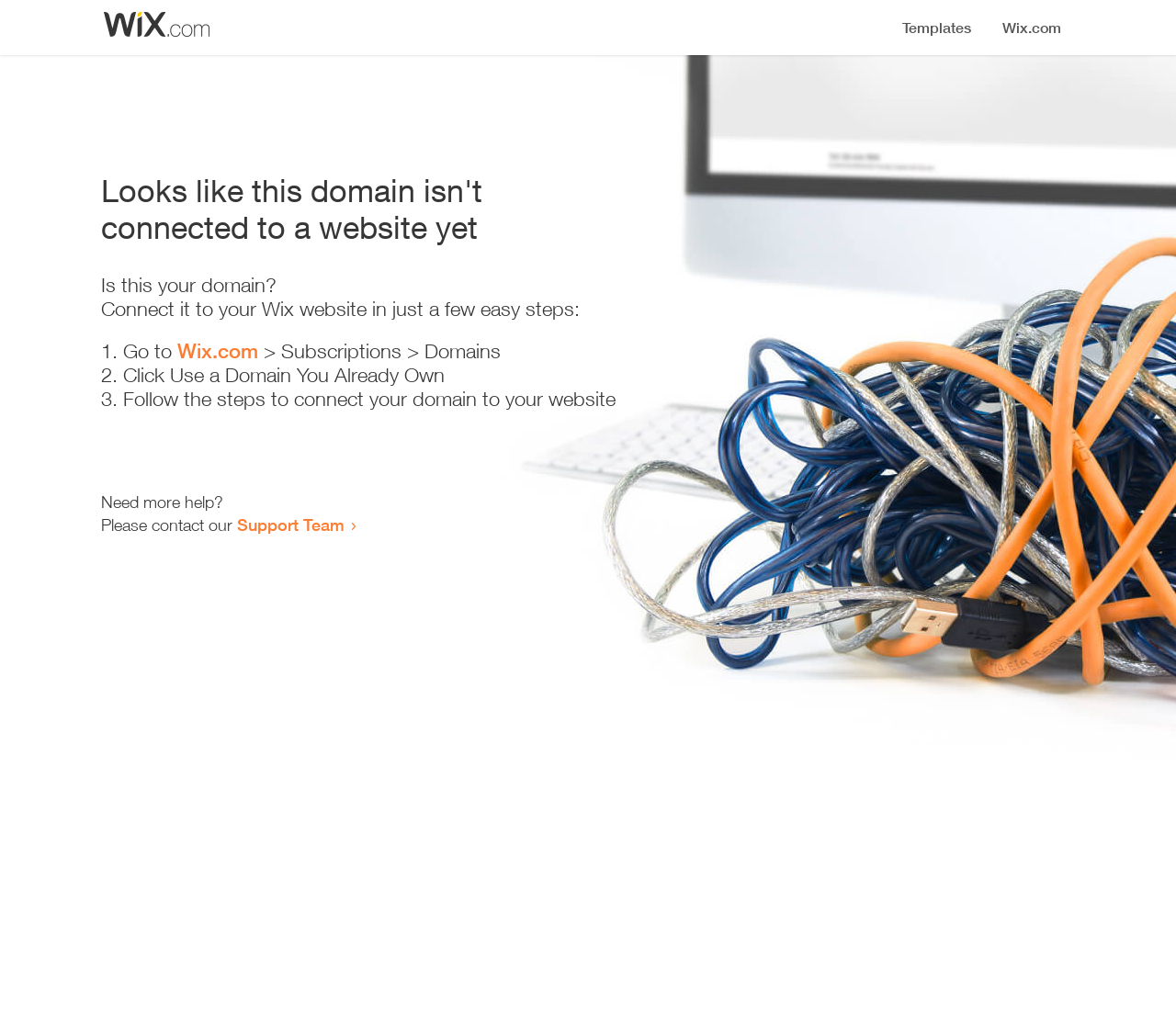Give a concise answer using one word or a phrase to the following question:
Where can I get more help?

Support Team